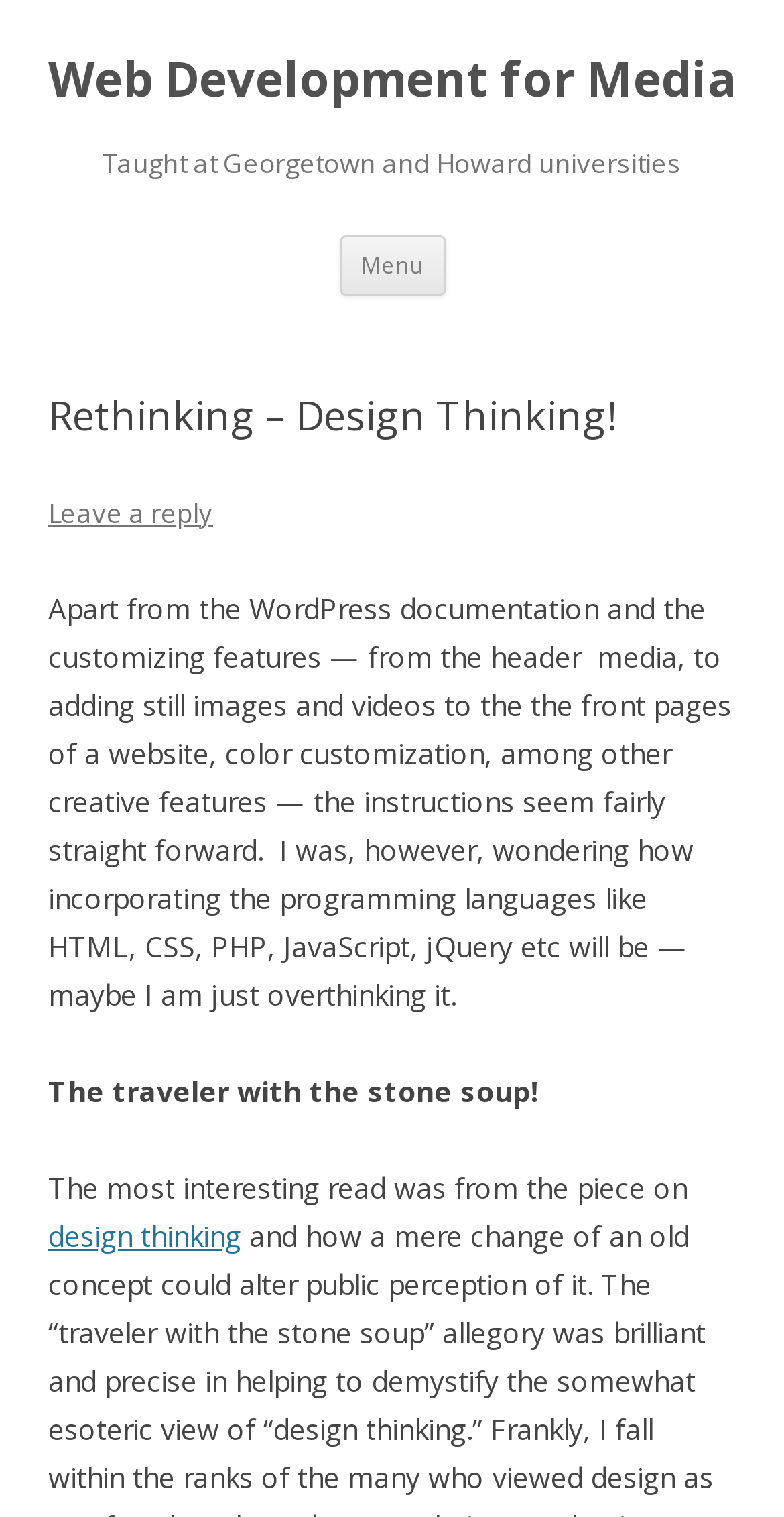Construct a comprehensive caption that outlines the webpage's structure and content.

The webpage is about "Rethinking – Design Thinking" and "Web Development for Media". At the top, there is a heading that reads "Web Development for Media", which is also a link. Below it, there is another heading that states "Taught at Georgetown and Howard universities". 

On the right side of the top section, there is a button labeled "Menu". Next to it, there is a link that says "Skip to content". 

The main content of the webpage is divided into several sections. The first section has a heading that reads "Rethinking – Design Thinking!". Below it, there is a link that says "Leave a reply". 

The following section contains a block of text that discusses the instructions for customizing a website, including adding media, images, and videos, as well as color customization. The text also mentions that the instructions seem fair and straightforward. 

Below this text, there are a few lines of text that express the author's thoughts on incorporating programming languages like HTML, CSS, PHP, JavaScript, and jQuery into the website development process. 

The next section contains a quote that reads "The traveler with the stone soup!" followed by a sentence that mentions the most interesting read from a piece on design thinking, which is also a link.